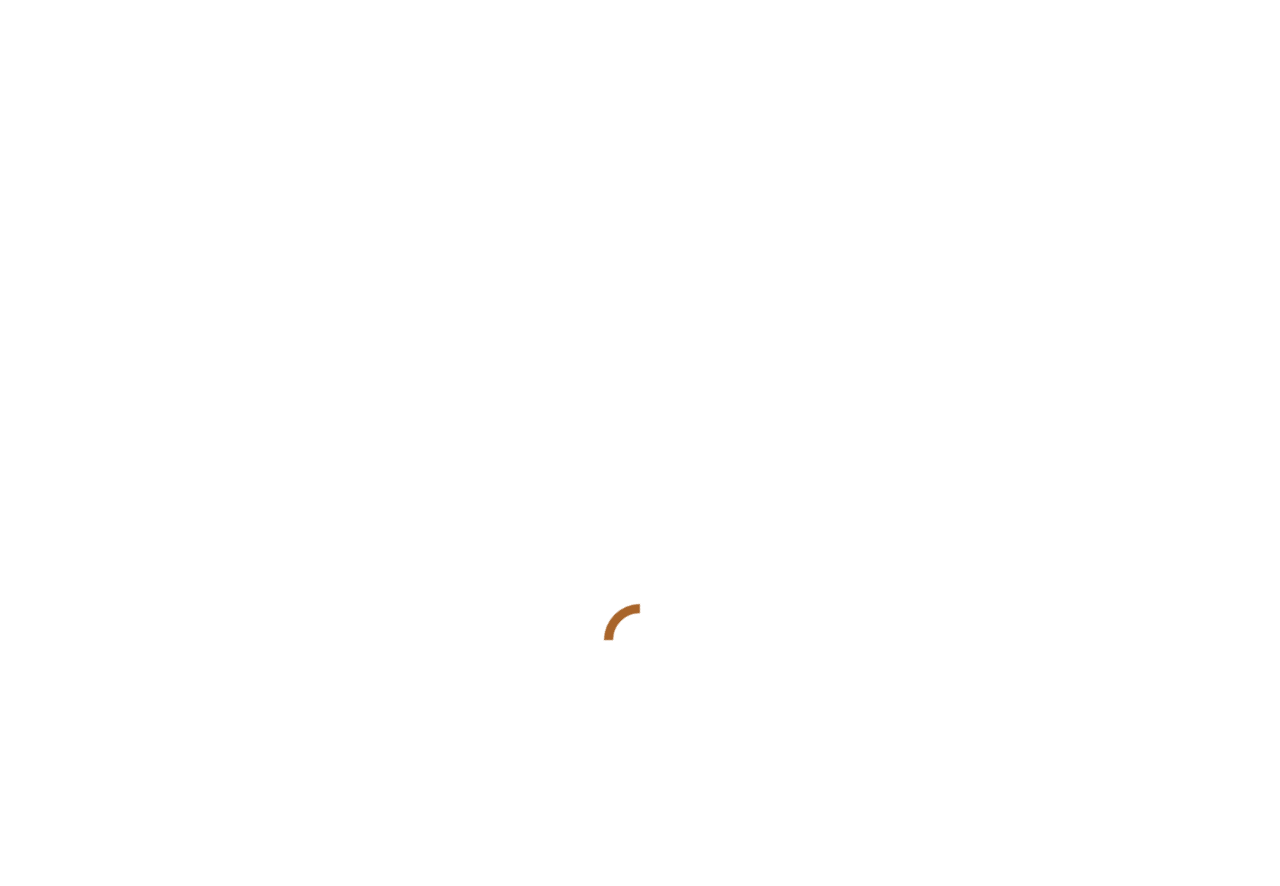Determine the bounding box coordinates of the element's region needed to click to follow the instruction: "Read article published on JUNE 27, 2022". Provide these coordinates as four float numbers between 0 and 1, formatted as [left, top, right, bottom].

[0.44, 0.43, 0.519, 0.448]